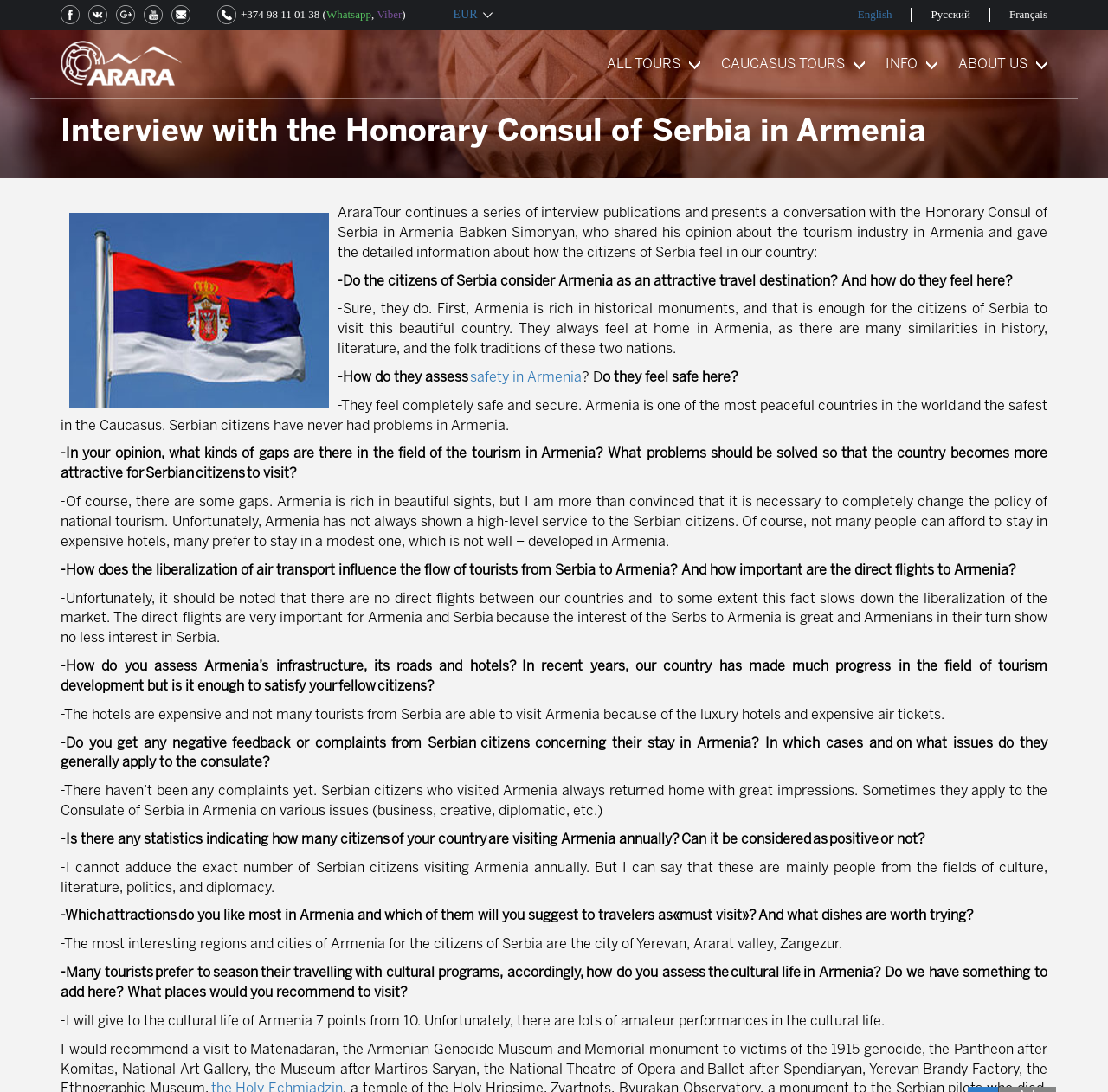Given the element description "+374 98 11 01 38", identify the bounding box of the corresponding UI element.

[0.196, 0.005, 0.289, 0.022]